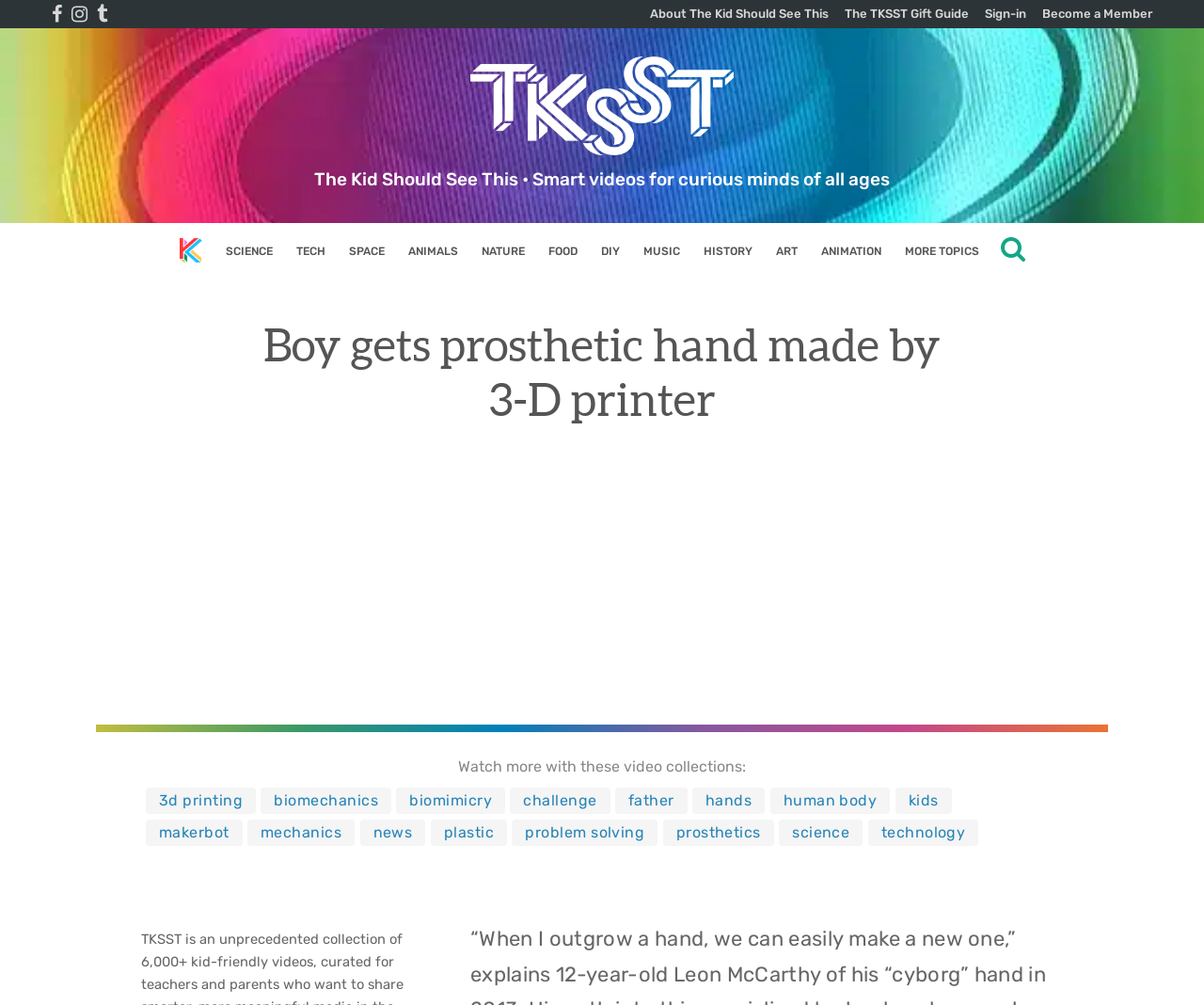Can you identify the bounding box coordinates of the clickable region needed to carry out this instruction: 'Browse more topics'? The coordinates should be four float numbers within the range of 0 to 1, stated as [left, top, right, bottom].

[0.751, 0.222, 0.813, 0.278]